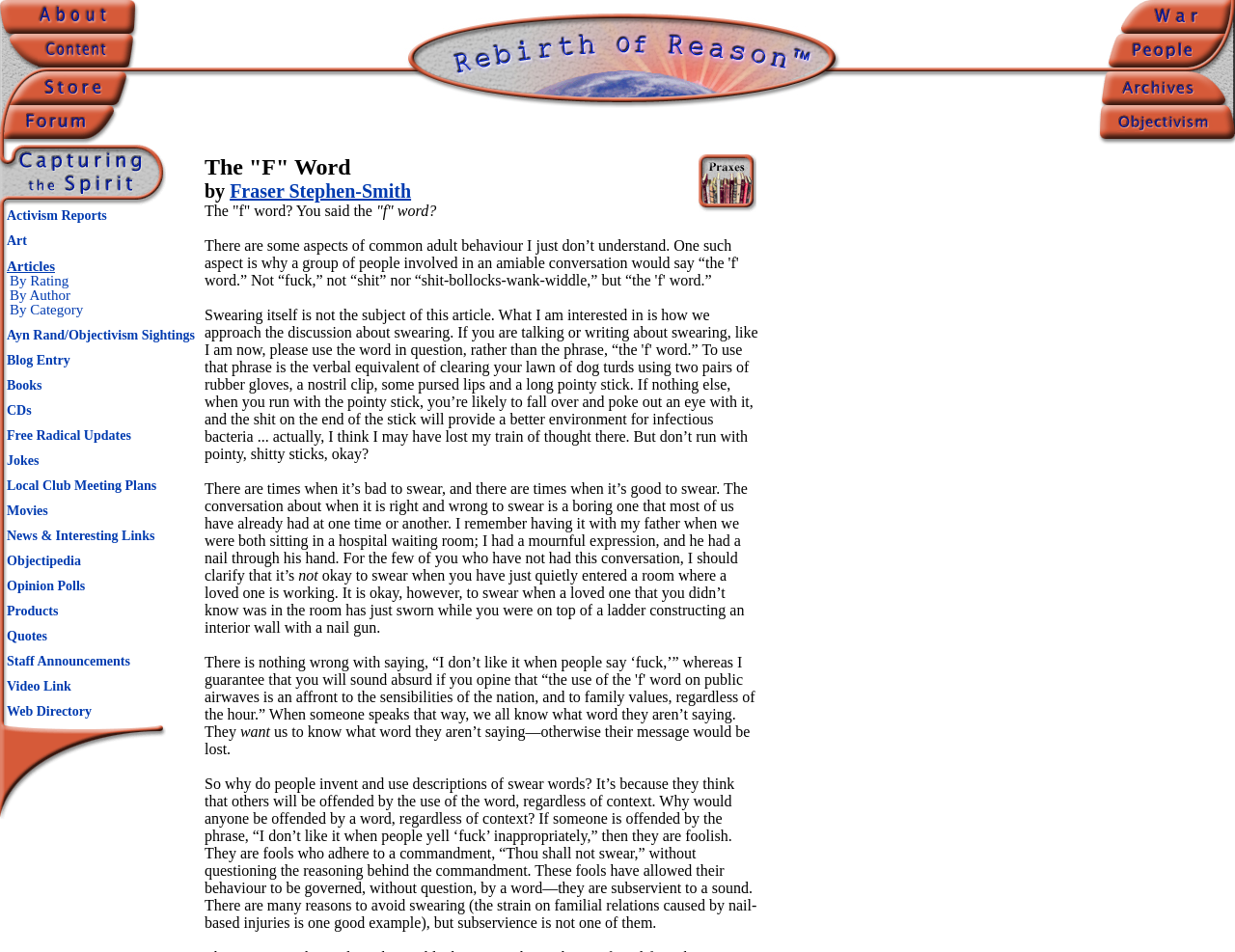Given the element description alt="Rebirth of Reason", identify the bounding box coordinates for the UI element on the webpage screenshot. The format should be (top-left x, top-left y, bottom-right x, bottom-right y), with values between 0 and 1.

[0.321, 0.065, 0.681, 0.082]